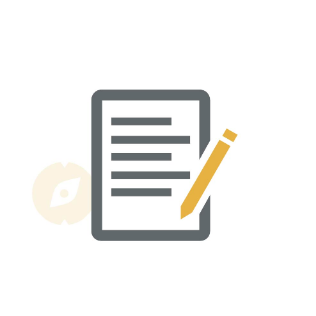What is the purpose of the compass icon?
Your answer should be a single word or phrase derived from the screenshot.

Guidance and direction